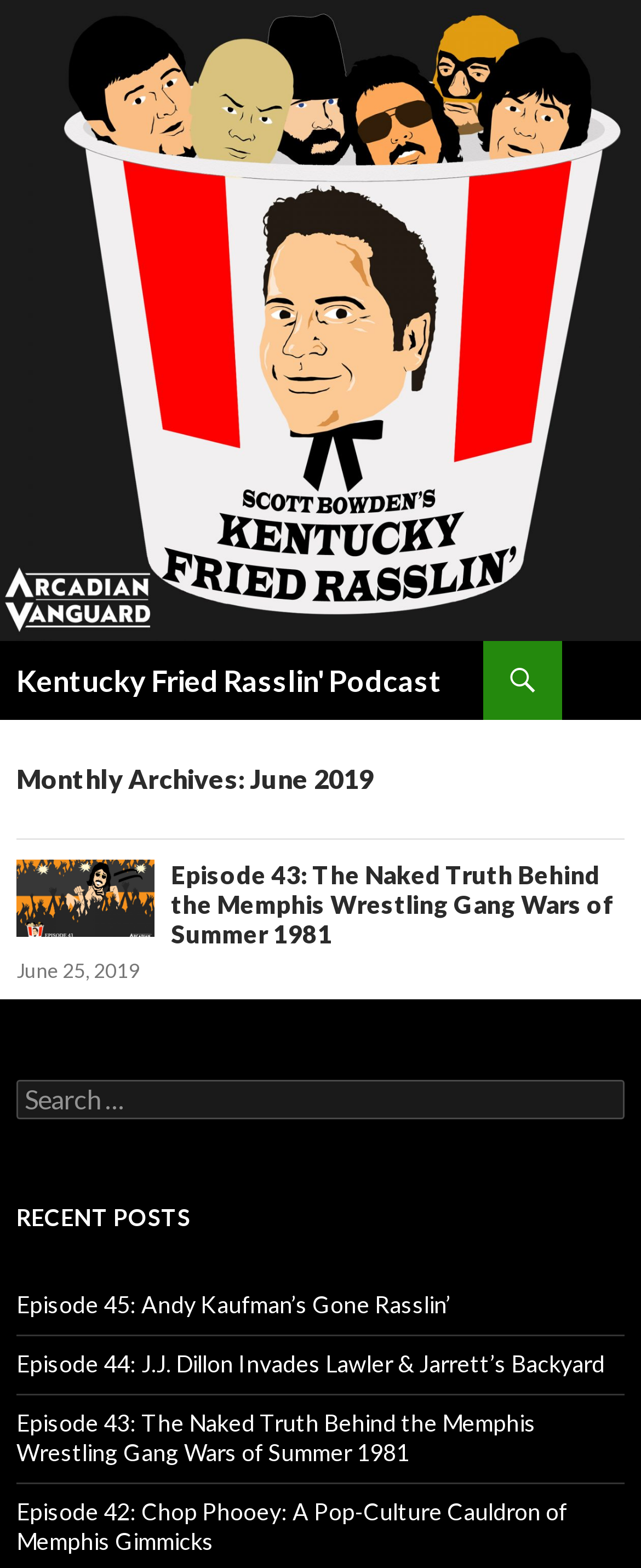Pinpoint the bounding box coordinates of the element you need to click to execute the following instruction: "Access accessibility statement". The bounding box should be represented by four float numbers between 0 and 1, in the format [left, top, right, bottom].

None